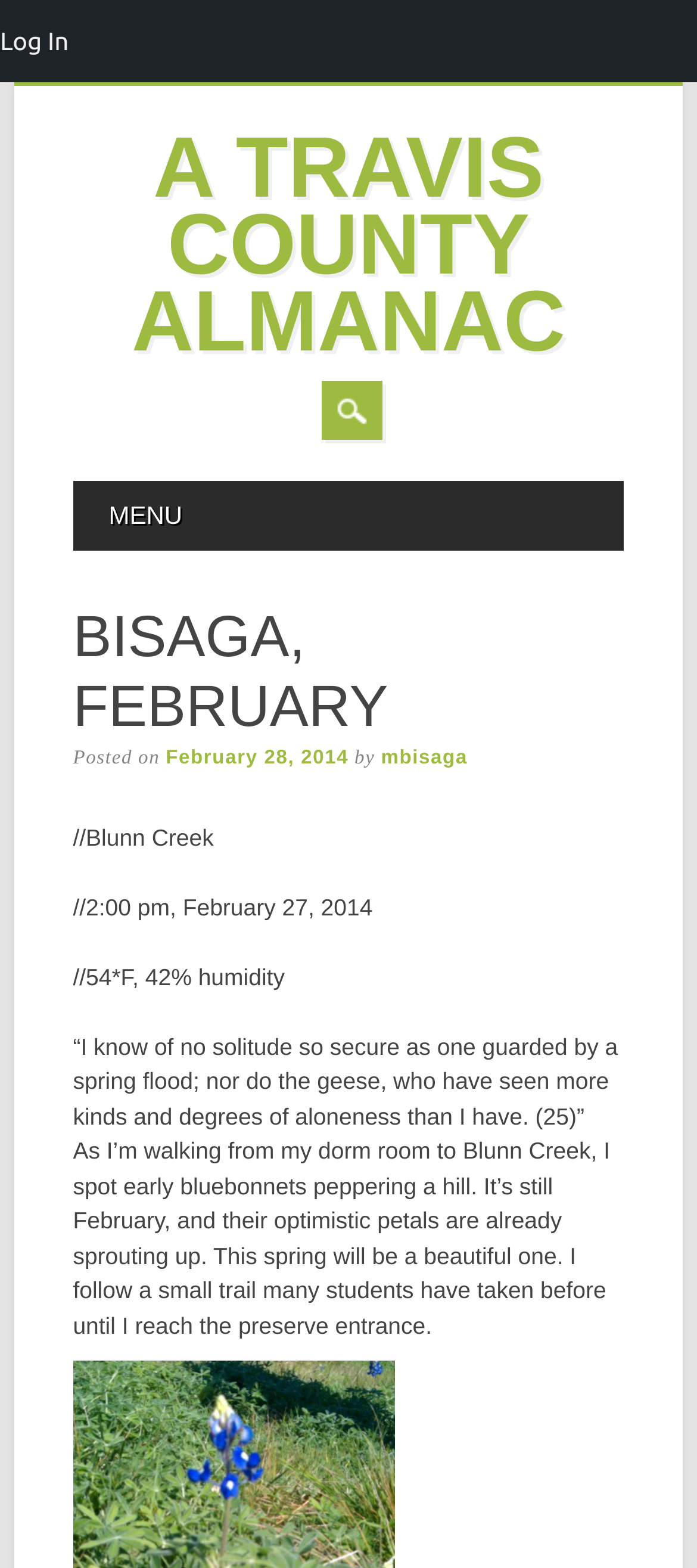Offer an extensive depiction of the webpage and its key elements.

The webpage appears to be a blog post or article titled "Bisaga, February | A Travis County Almanac". At the top, there is a main menu section with a link to "A TRAVIS COUNTY ALMANAC" and a "Skip to content" link. Below the main menu, there is a header section with a title "BISAGA, FEBRUARY" and a posting information section that includes the date "February 28, 2014", the author "mbisaga", and a timestamp "2:00 pm, February 27, 2014". 

The main content of the webpage is divided into two sections. The first section is a quote that spans almost the entire width of the page, and the second section is a paragraph of text that describes a scene at Blunn Creek. The quote is from an unknown source and discusses the solitude of a spring flood. The paragraph below the quote describes the author's walk to Blunn Creek, where they spot early bluebonnets and anticipate a beautiful spring.

There are two links at the top left corner of the page, one to "Log In" and another to "A TRAVIS COUNTY ALMANAC". The "Log In" link is positioned at the very top left of the page, while the "A TRAVIS COUNTY ALMANAC" link is slightly below it and to the right.